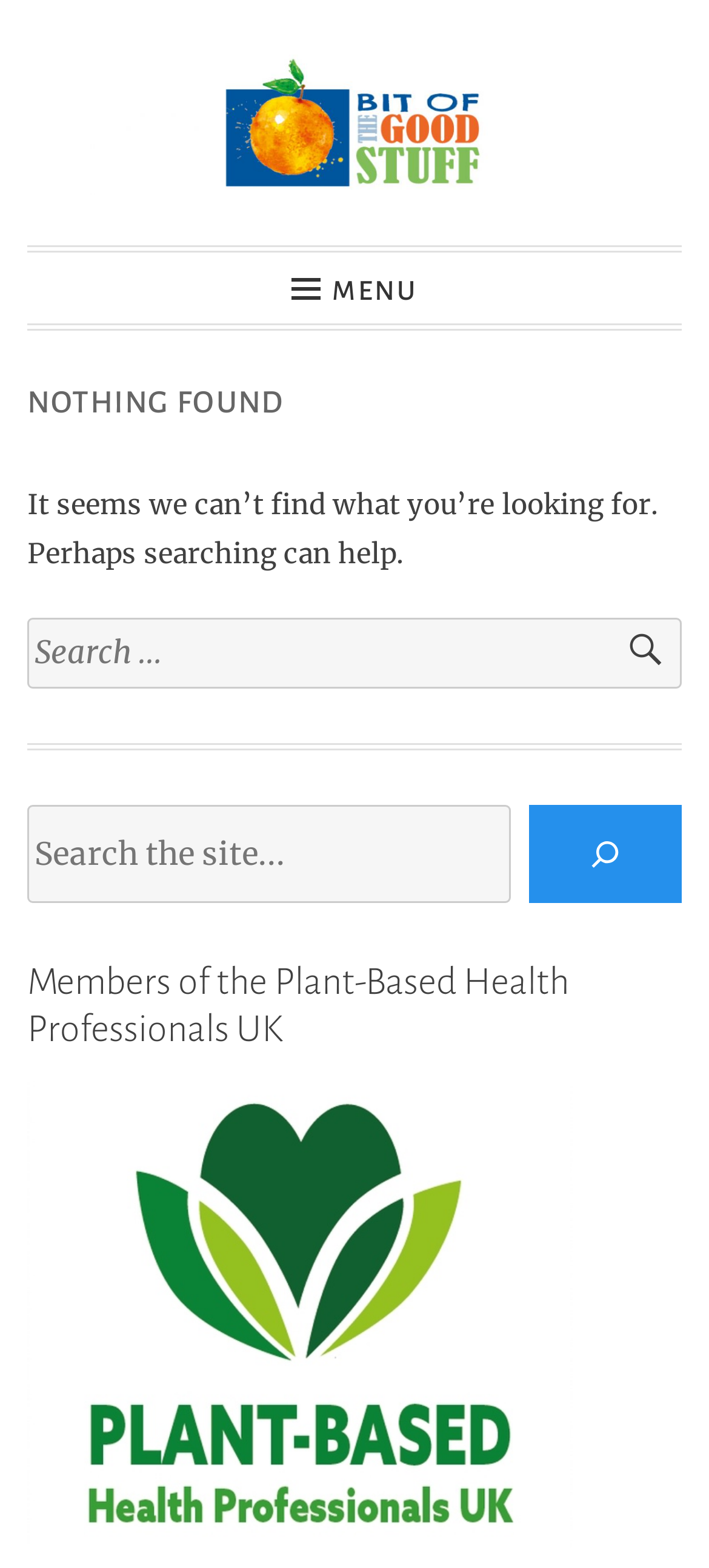What is the current search result?
Please provide a single word or phrase as the answer based on the screenshot.

NOTHING FOUND